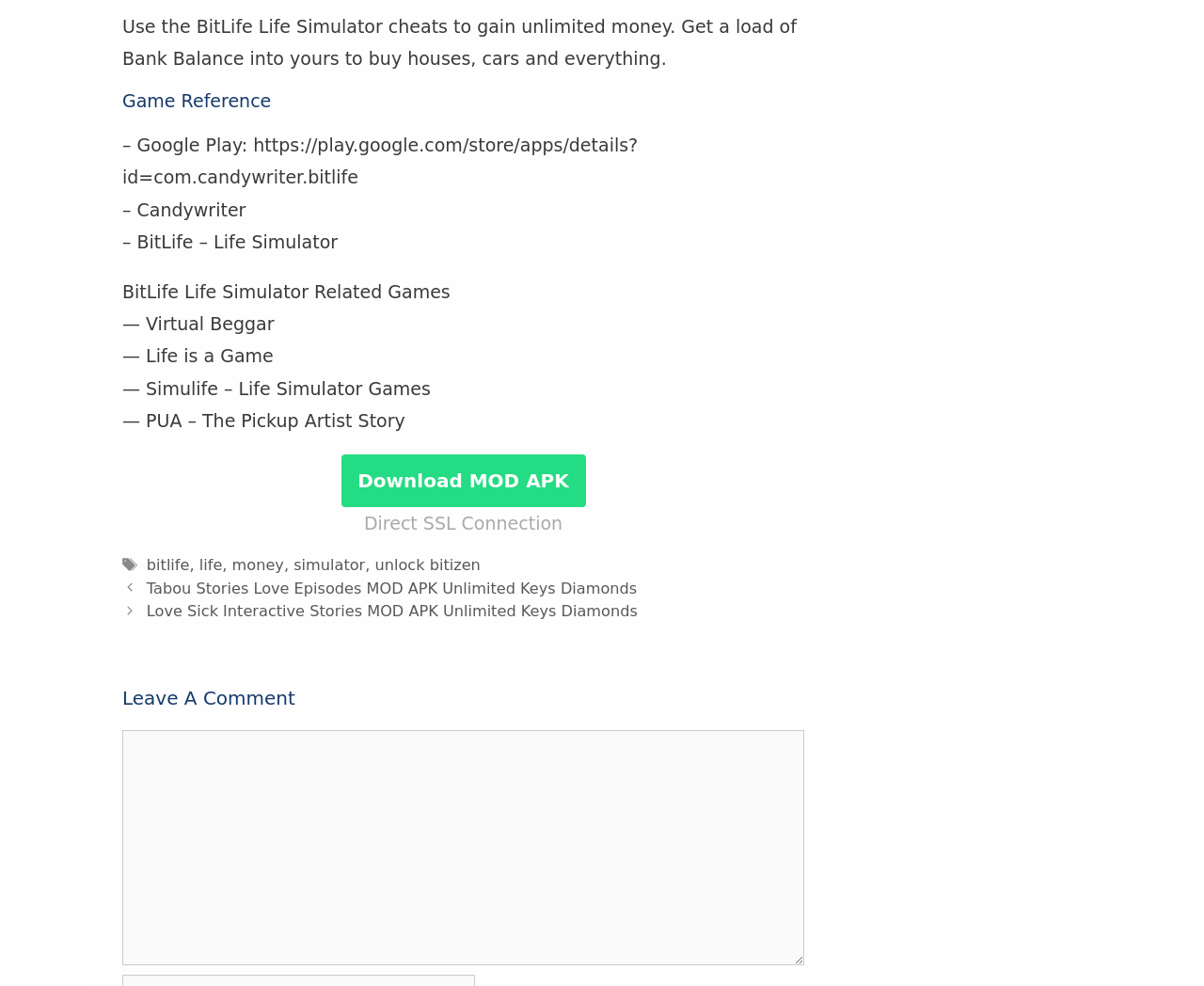From the webpage screenshot, predict the bounding box of the UI element that matches this description: "parent_node: Comment name="comment"".

[0.102, 0.74, 0.668, 0.979]